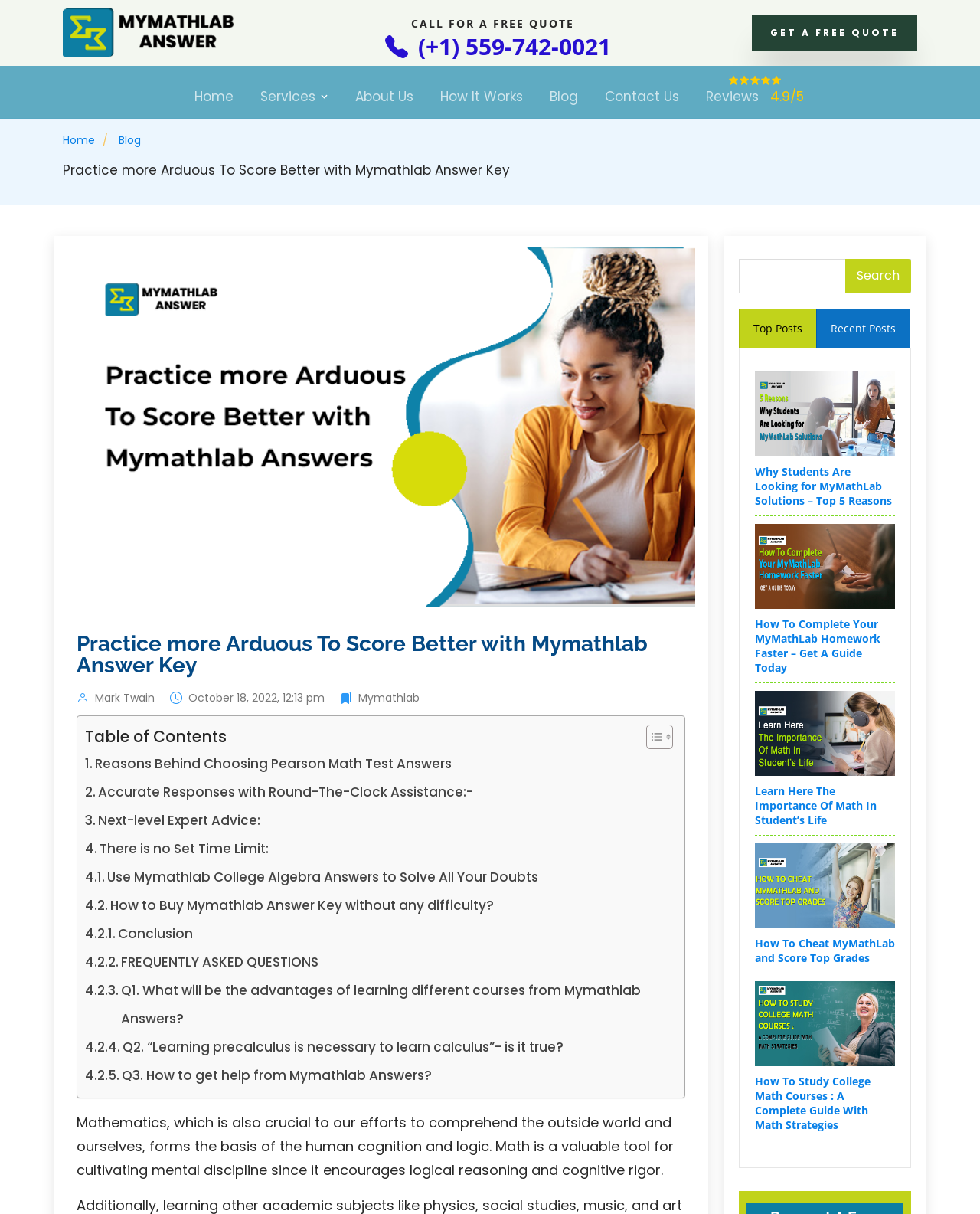Extract the bounding box coordinates for the UI element described as: "Top Posts".

[0.754, 0.254, 0.834, 0.287]